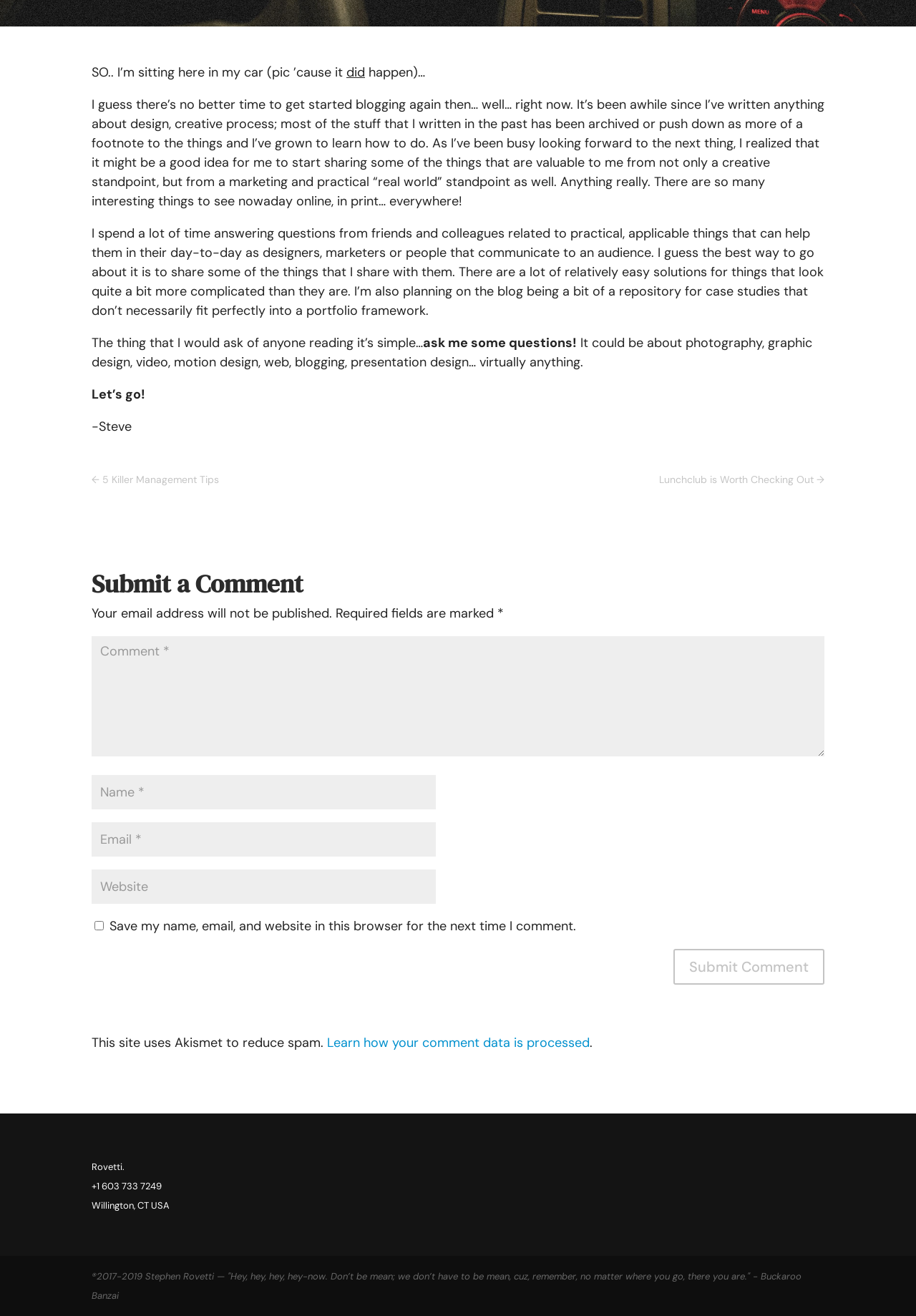Determine the bounding box coordinates of the UI element described below. Use the format (top-left x, top-left y, bottom-right x, bottom-right y) with floating point numbers between 0 and 1: name="submit" value="Submit Comment"

[0.735, 0.721, 0.9, 0.748]